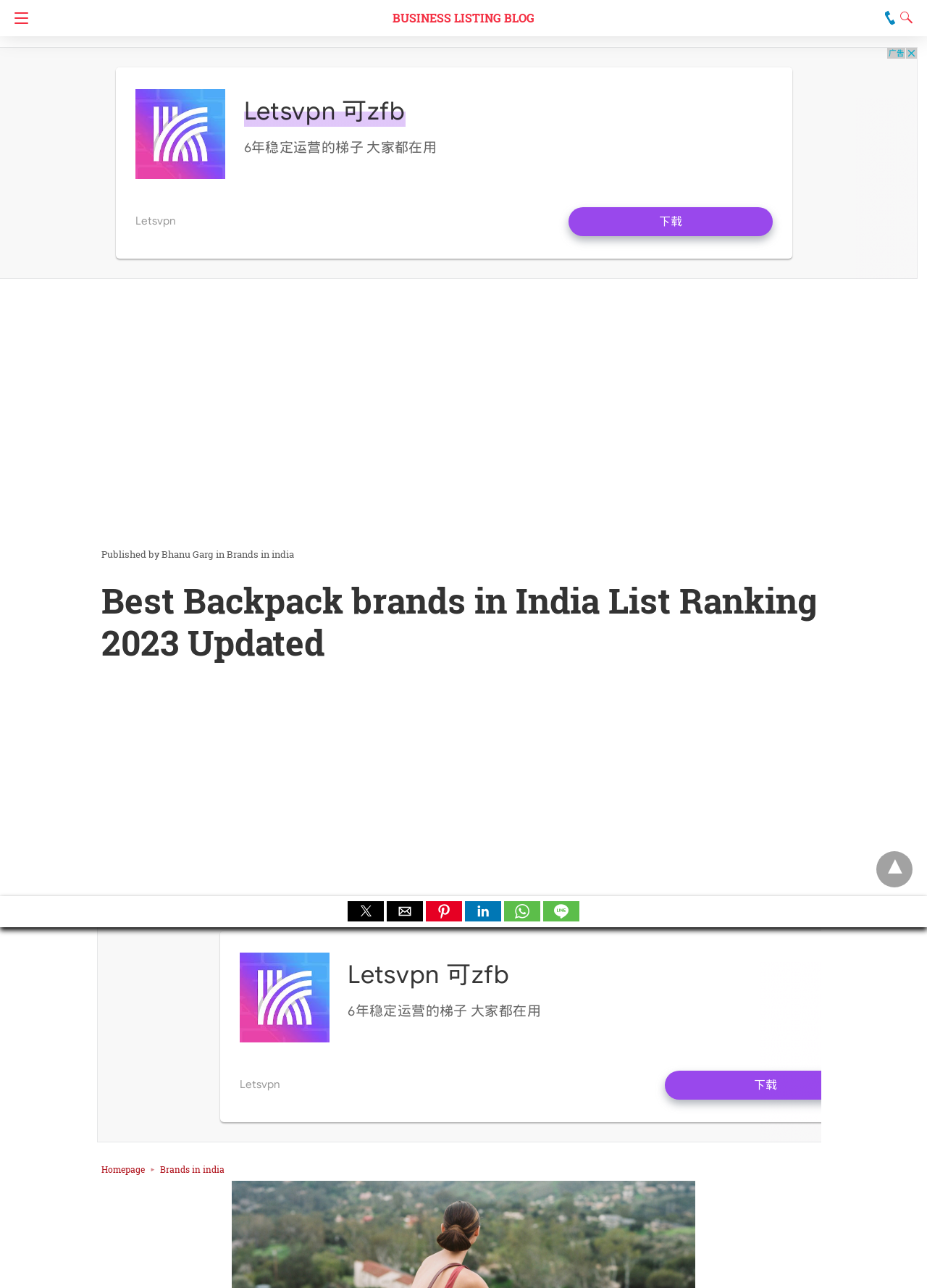Please locate the bounding box coordinates of the element that should be clicked to complete the given instruction: "Visit the business listing blog".

[0.423, 0.0, 0.577, 0.028]